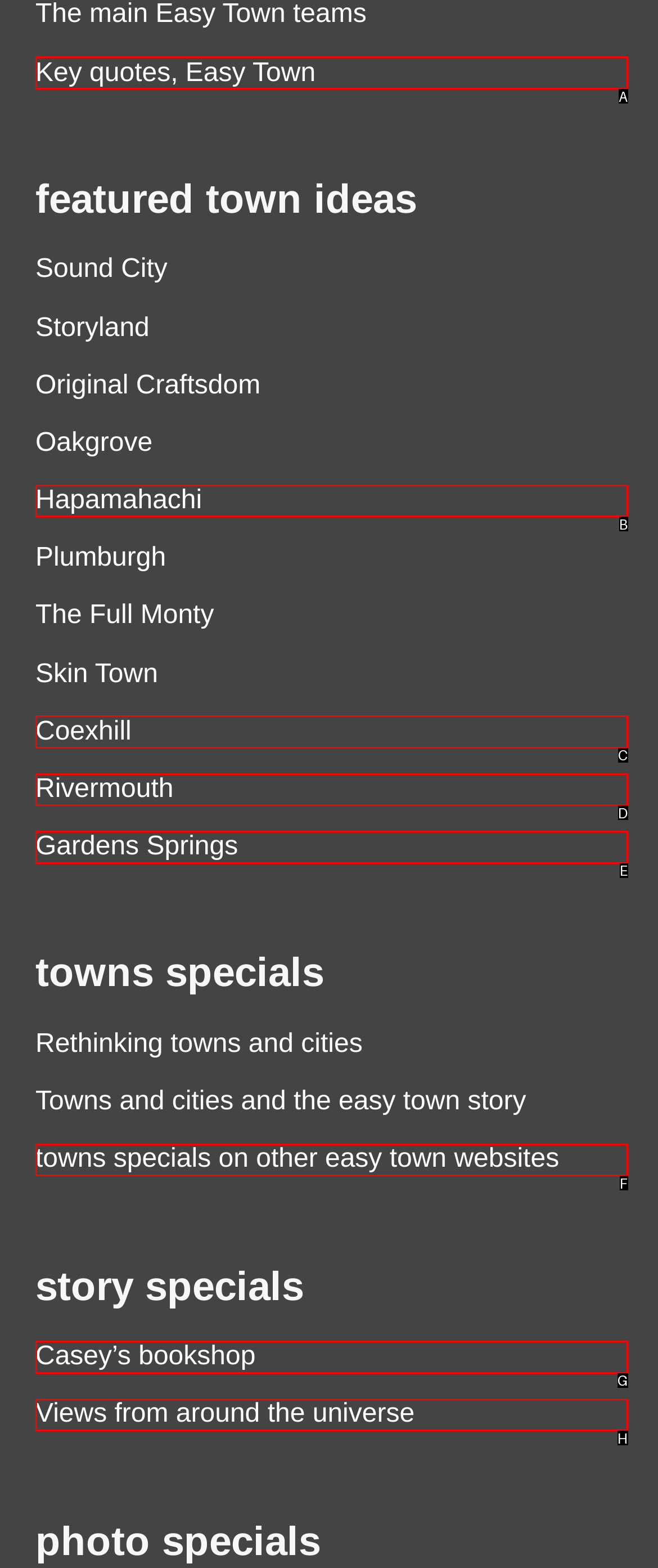Select the UI element that should be clicked to execute the following task: View Key quotes, Easy Town
Provide the letter of the correct choice from the given options.

A